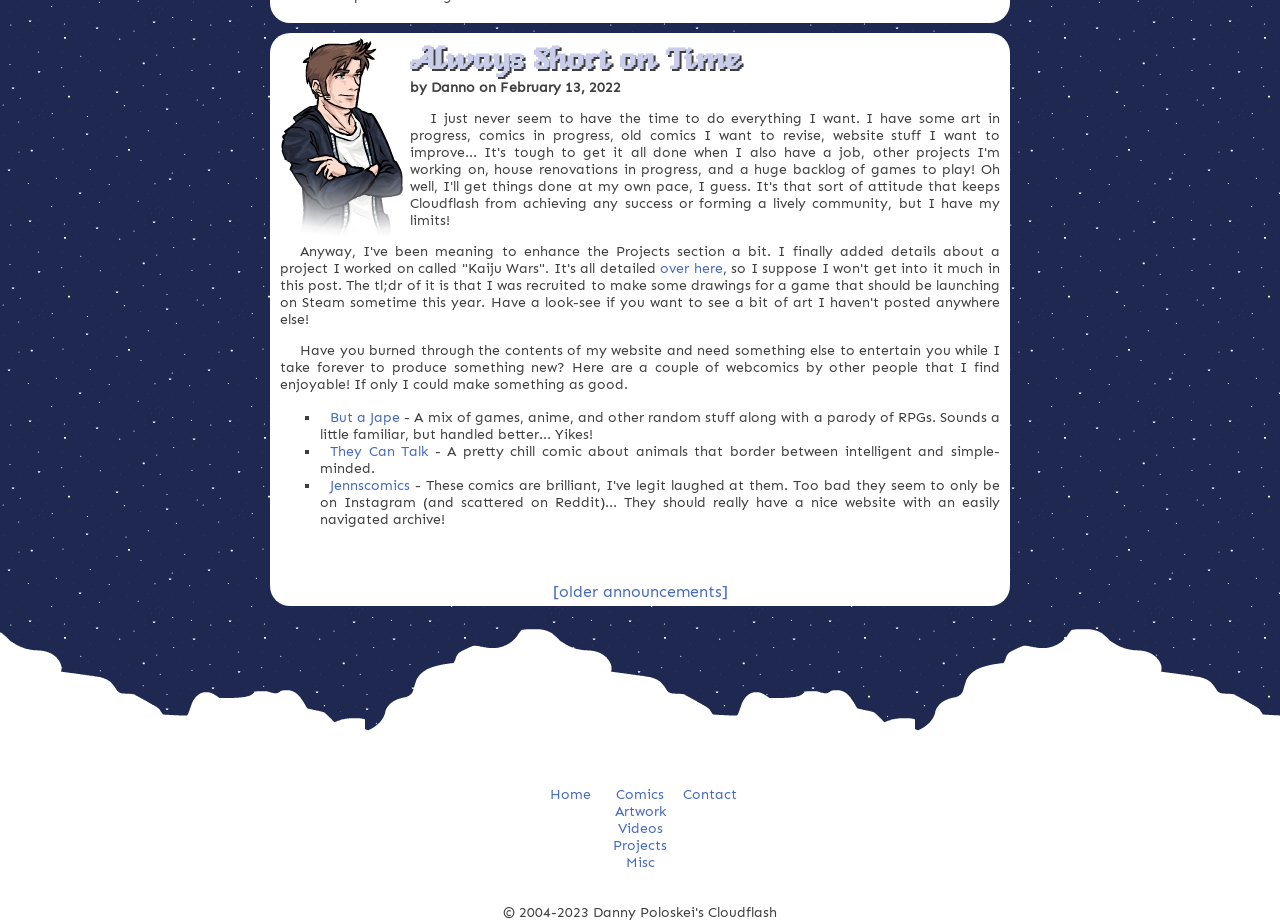Please locate the bounding box coordinates of the element that should be clicked to achieve the given instruction: "view project details".

[0.219, 0.264, 0.781, 0.301]